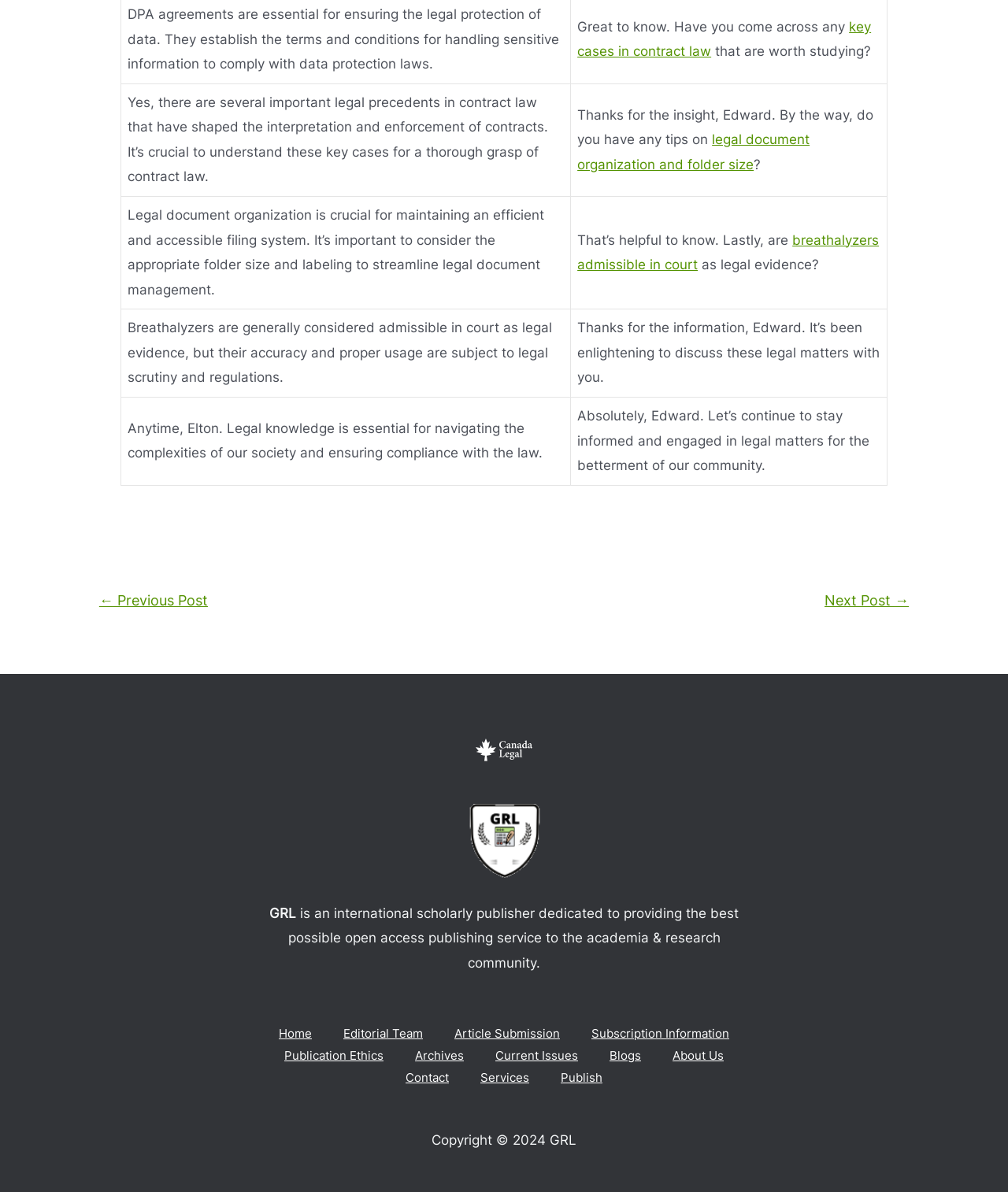Who is the person being addressed in the conversation?
Please use the image to deliver a detailed and complete answer.

The conversation is between Edward and Elton, as evident from the gridcell elements containing their names and dialogue.